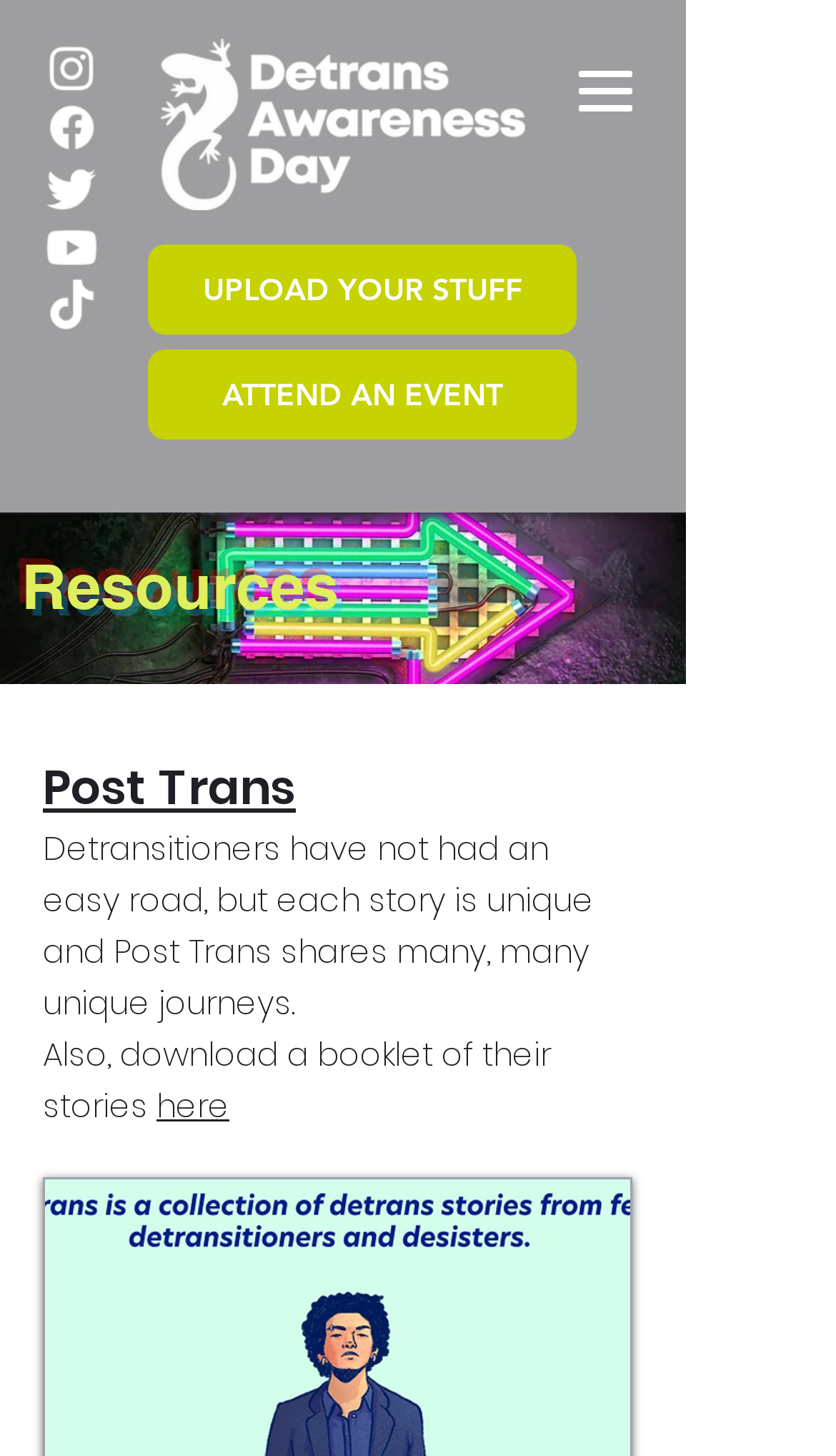Please respond to the question with a concise word or phrase:
What can be downloaded from the 'Post Trans' section?

A booklet of detransitioners' stories